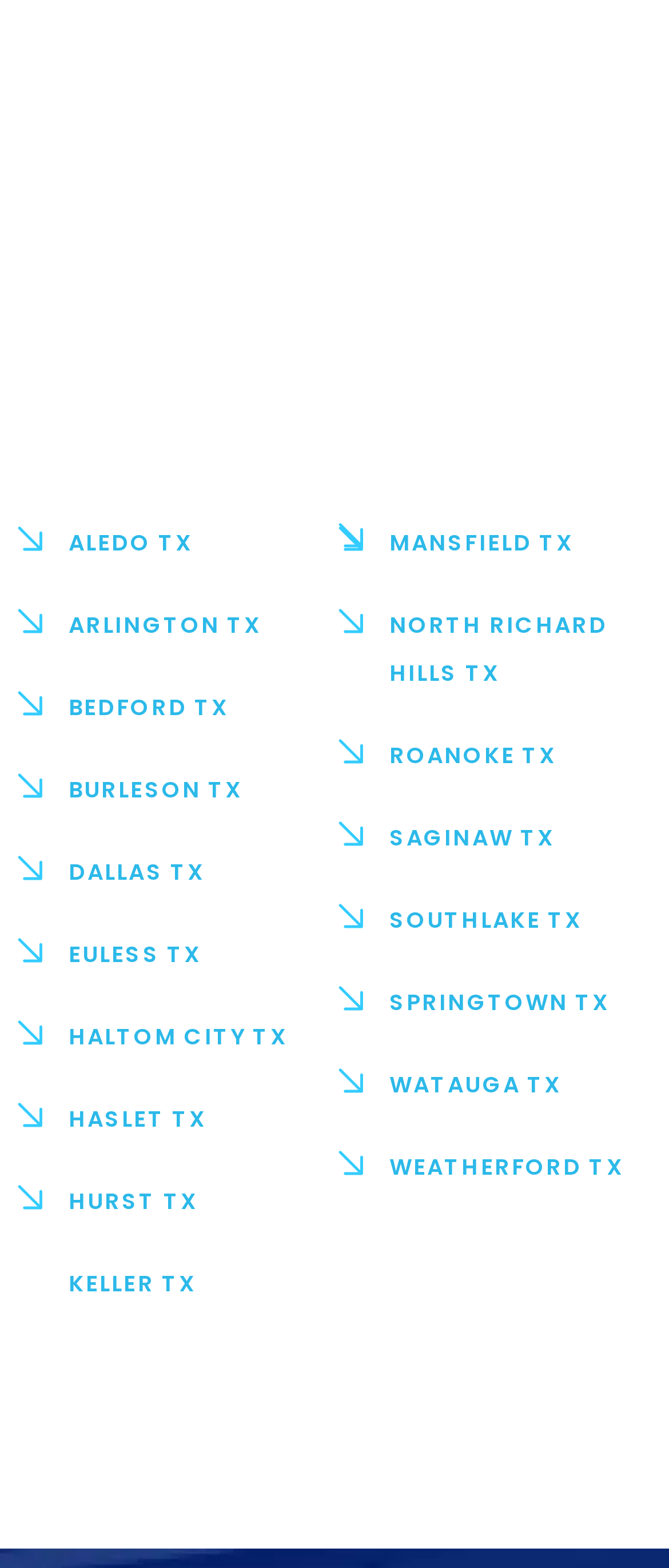Find the bounding box coordinates for the HTML element described in this sentence: "Haltom City TX". Provide the coordinates as four float numbers between 0 and 1, in the format [left, top, right, bottom].

[0.038, 0.646, 0.482, 0.677]